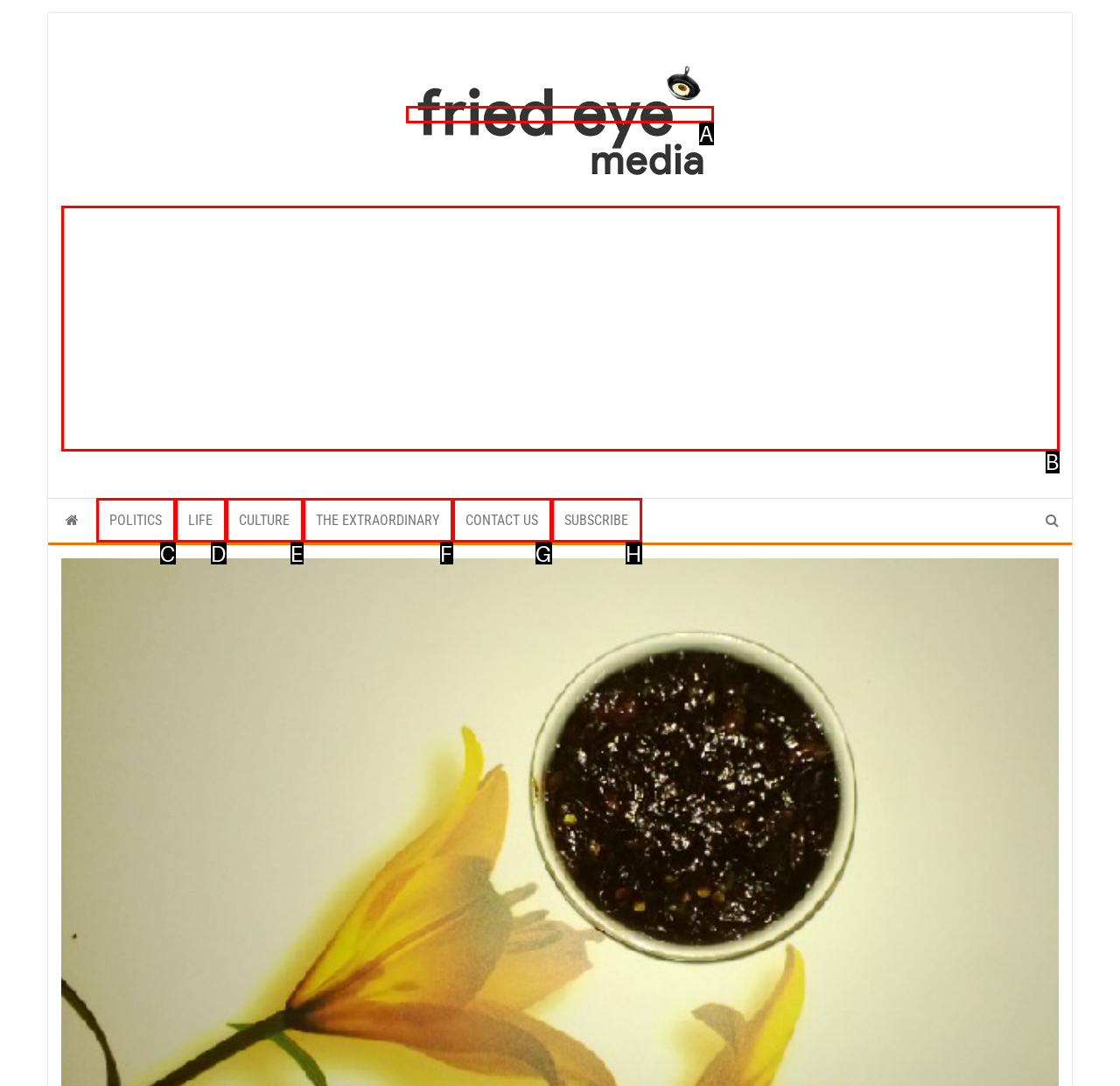From the given choices, which option should you click to complete this task: Search for something? Answer with the letter of the correct option.

A